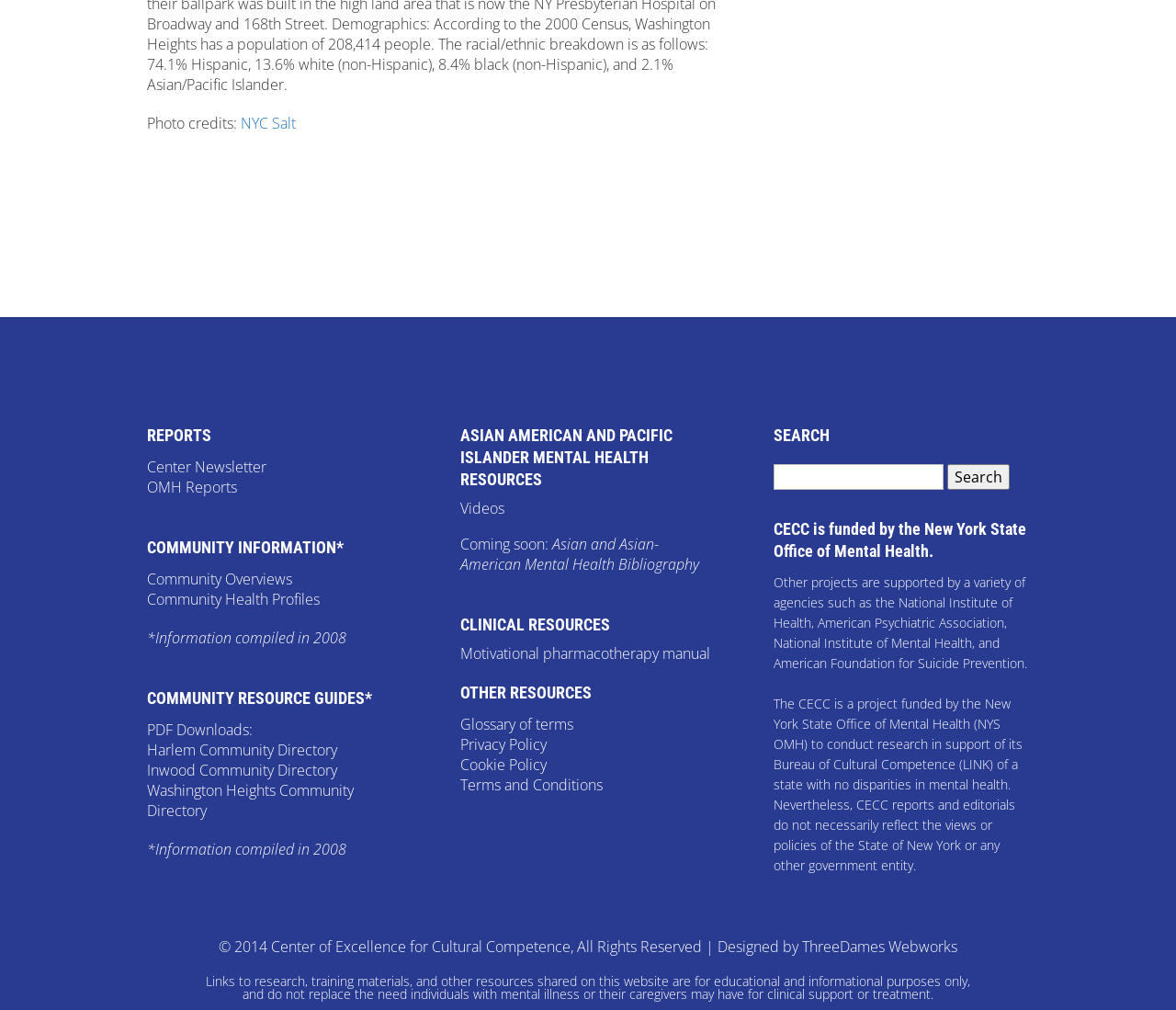What is the name of the company that designed the website?
Refer to the image and give a detailed answer to the query.

I found this information at the bottom of the webpage, where it says 'Designed by ThreeDames Webworks'.